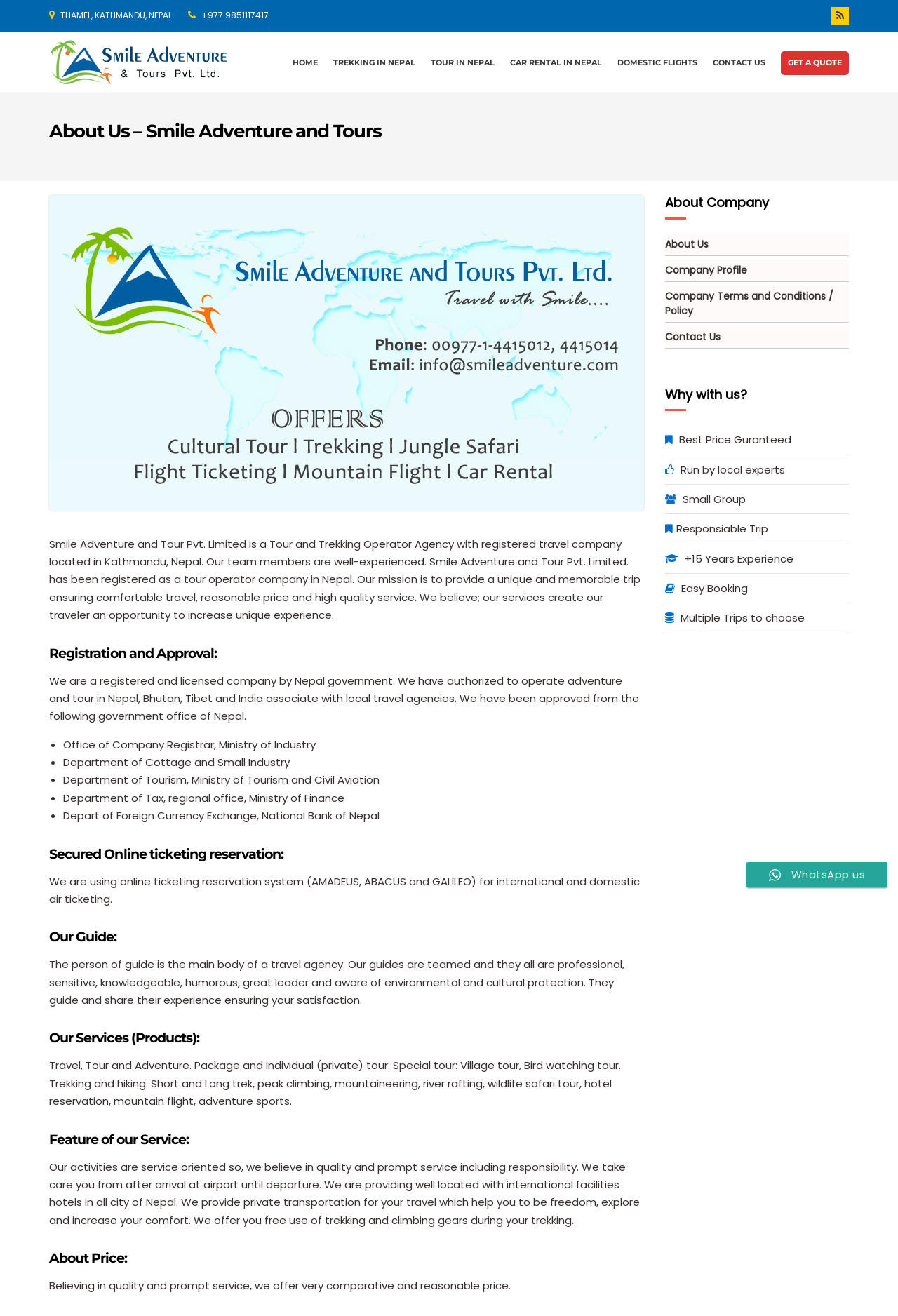Pinpoint the bounding box coordinates of the area that must be clicked to complete this instruction: "WhatsApp us".

[0.881, 0.659, 0.963, 0.67]